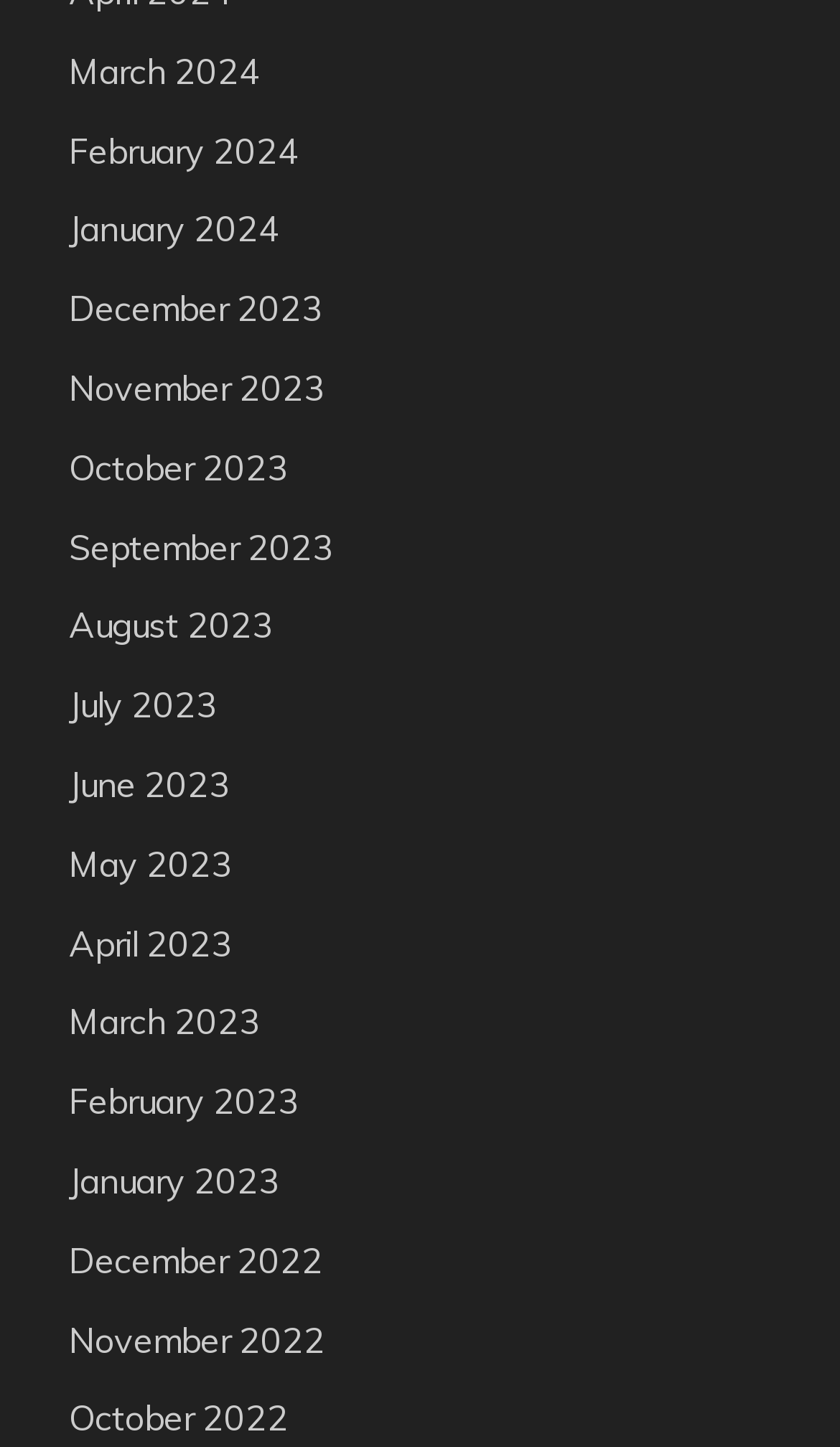Please find the bounding box coordinates of the element that needs to be clicked to perform the following instruction: "Go to Data Terminal". The bounding box coordinates should be four float numbers between 0 and 1, represented as [left, top, right, bottom].

None